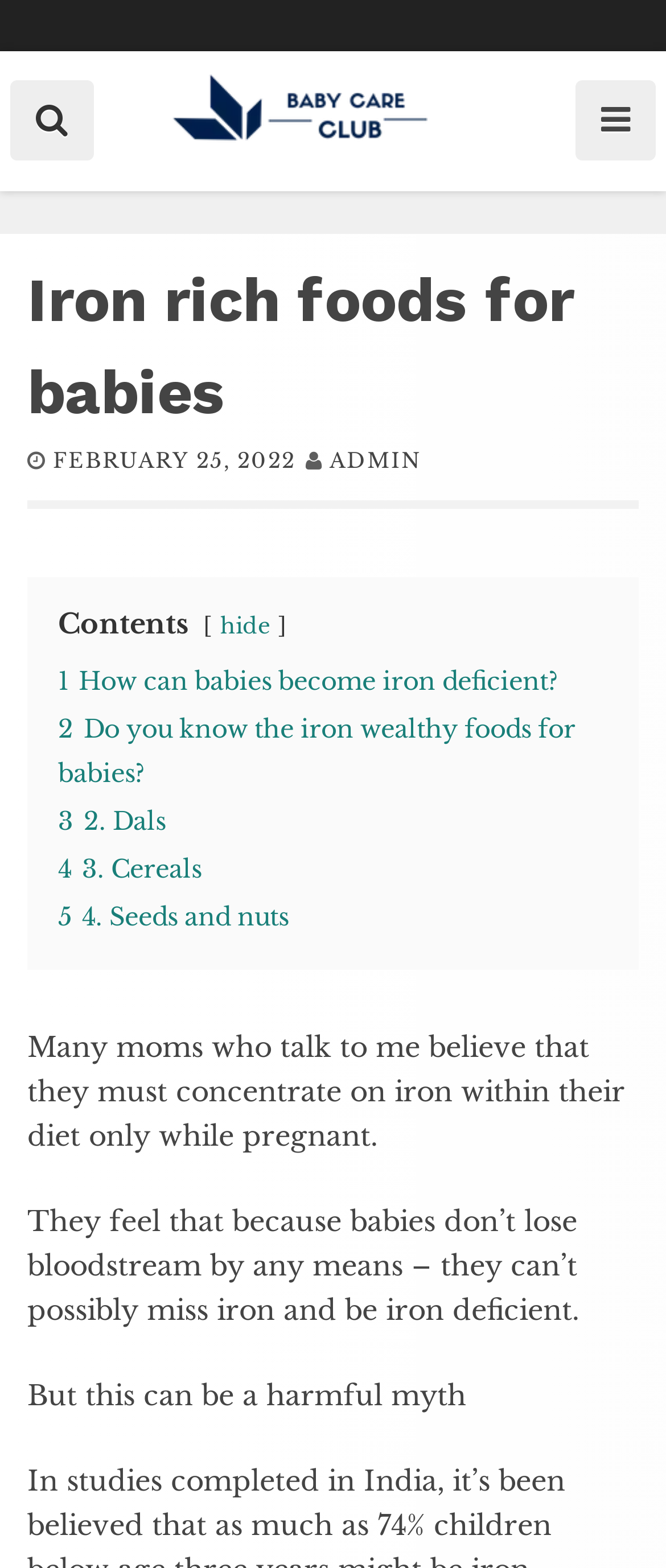Find the headline of the webpage and generate its text content.

Iron rich foods for babies